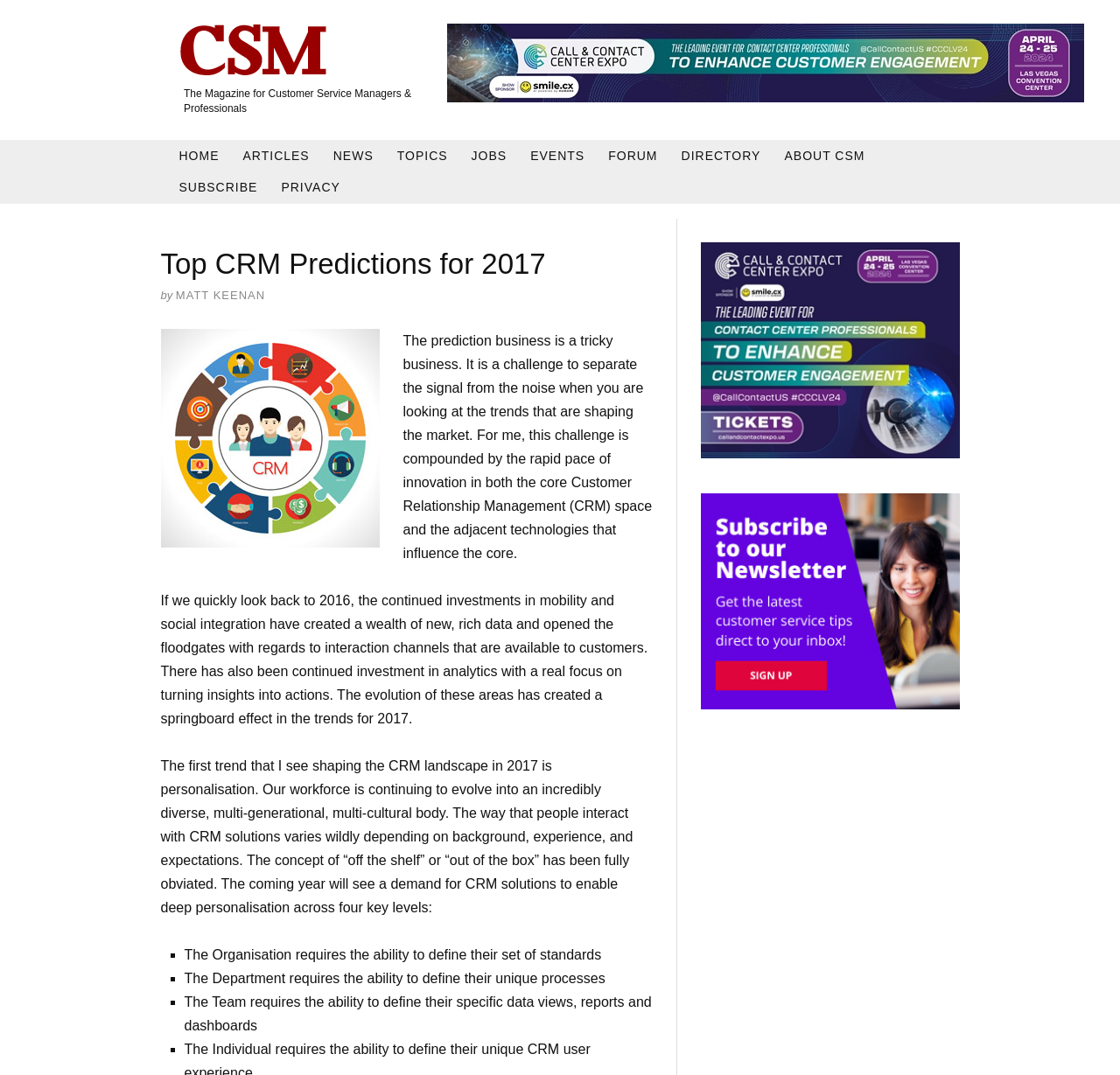Indicate the bounding box coordinates of the clickable region to achieve the following instruction: "Click the DIRECTORY link."

[0.598, 0.13, 0.69, 0.16]